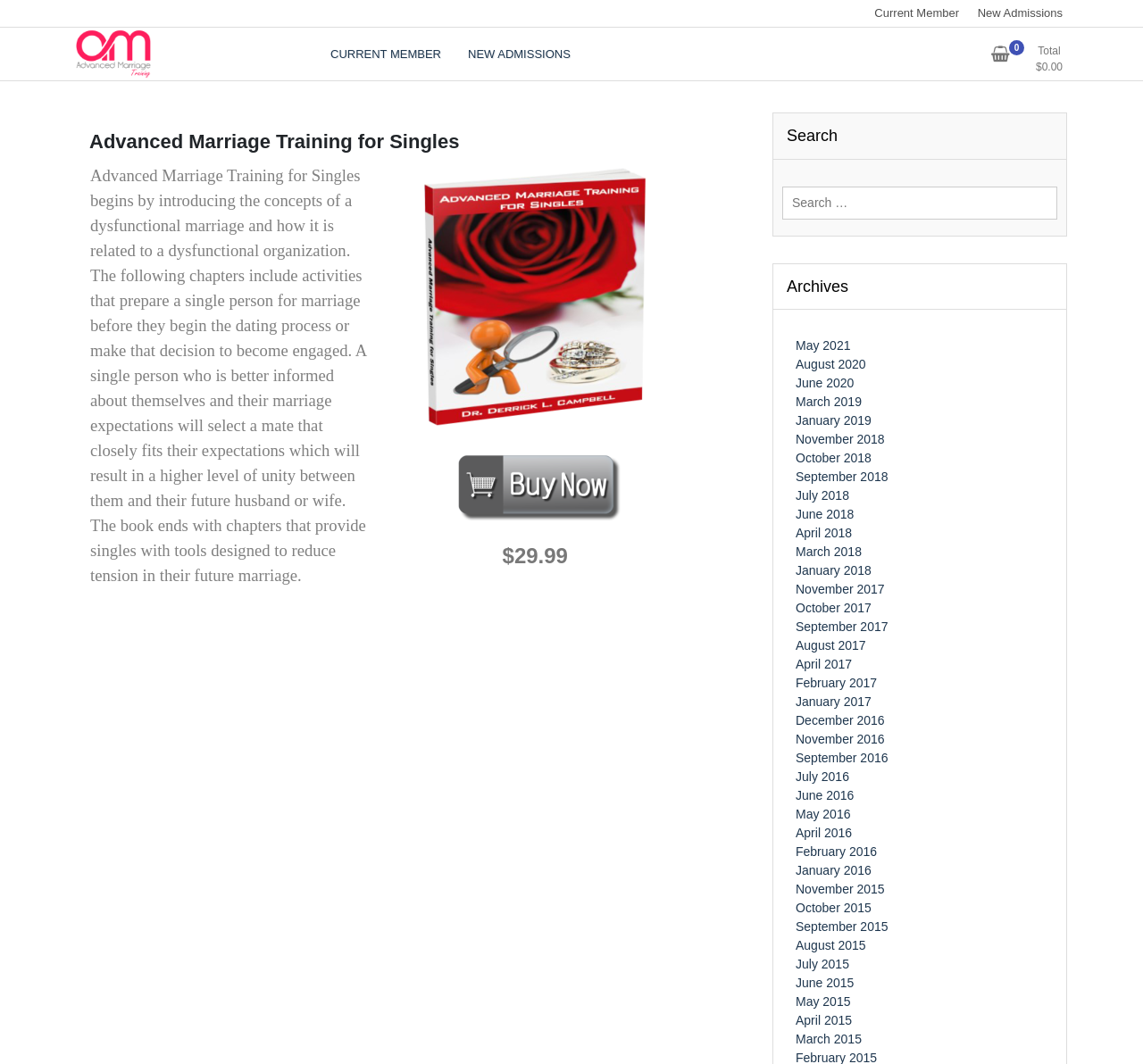Identify the bounding box coordinates of the region I need to click to complete this instruction: "Click on 'Advanced Marriage Training' link".

[0.066, 0.027, 0.132, 0.074]